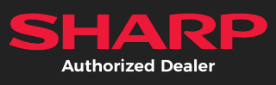Interpret the image and provide an in-depth description.

The image prominently displays the logo of SHARP, featuring the brand name in bold, bright red letters against a sleek black background. Beneath the main logo, the phrase "Authorized Dealer" is presented in a more understated white font, indicating a certified partnership. This visual representation underscores the company's association with SHARP, a well-known provider of electronic products and solutions. The overall design conveys professionalism and reliability, appealing to customers seeking quality office technology products directly from an authorized source.